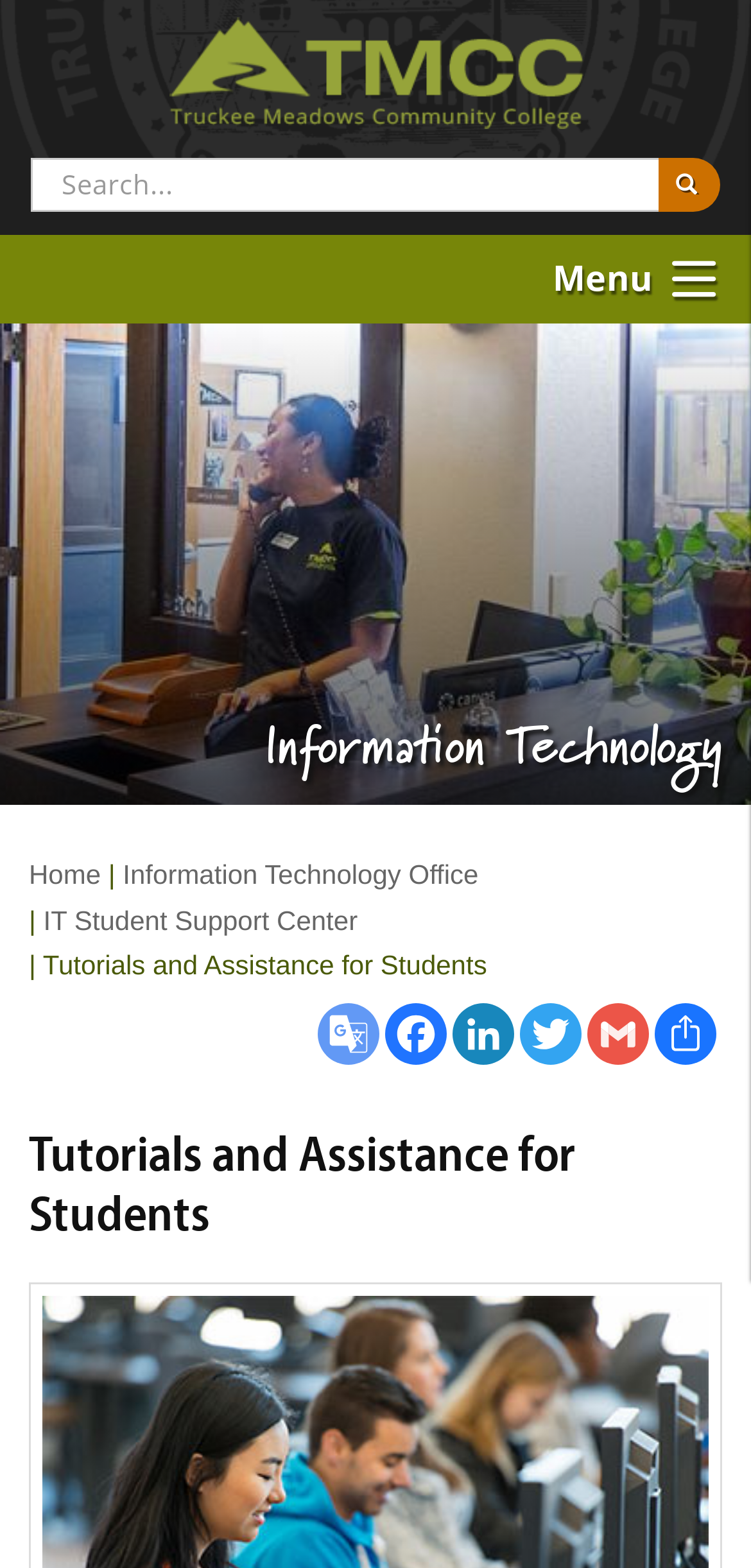Bounding box coordinates should be provided in the format (top-left x, top-left y, bottom-right x, bottom-right y) with all values between 0 and 1. Identify the bounding box for this UI element: IT Student Support Center

[0.058, 0.577, 0.476, 0.596]